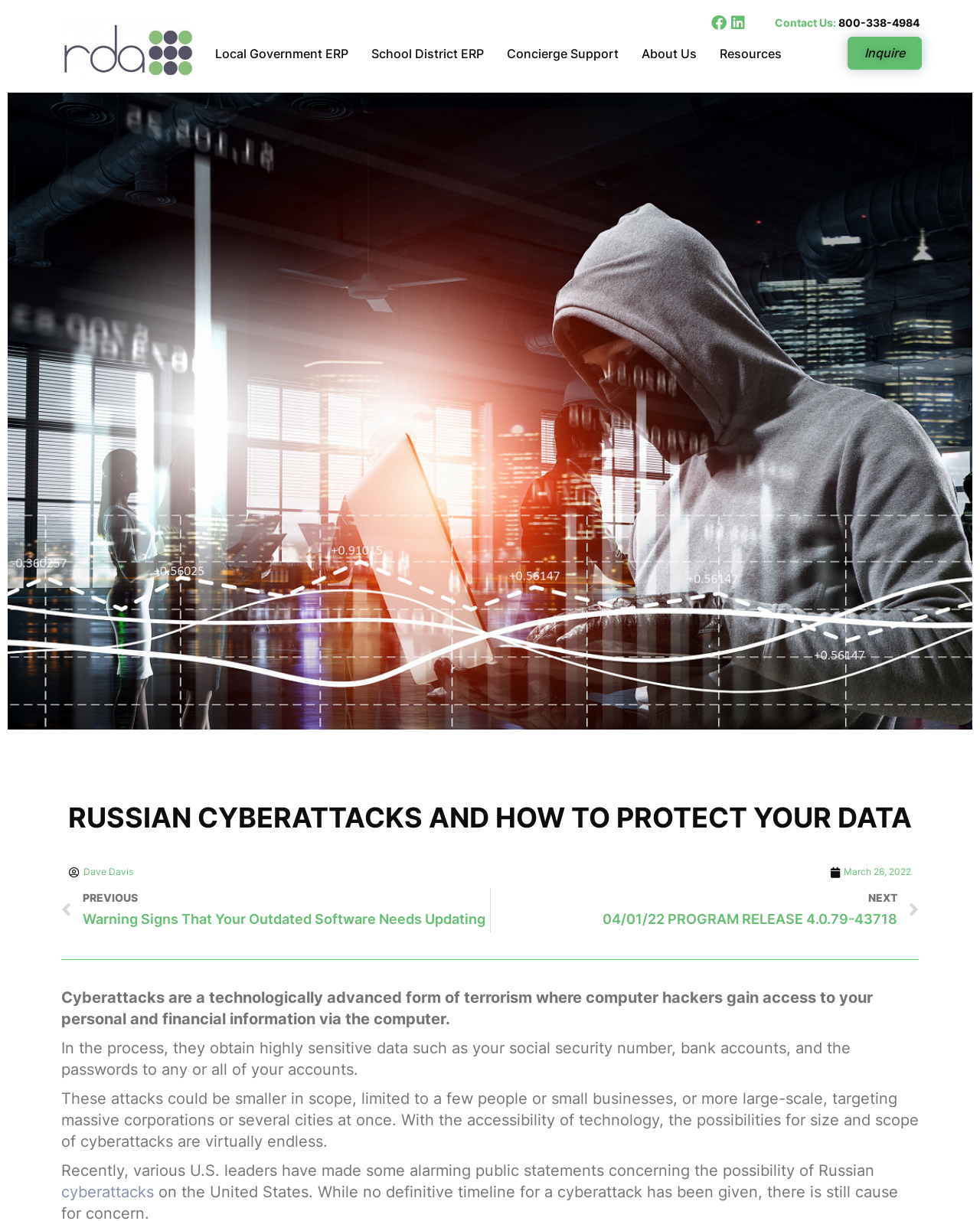Based on the element description: "Local Government ERP", identify the bounding box coordinates for this UI element. The coordinates must be four float numbers between 0 and 1, listed as [left, top, right, bottom].

[0.219, 0.03, 0.355, 0.058]